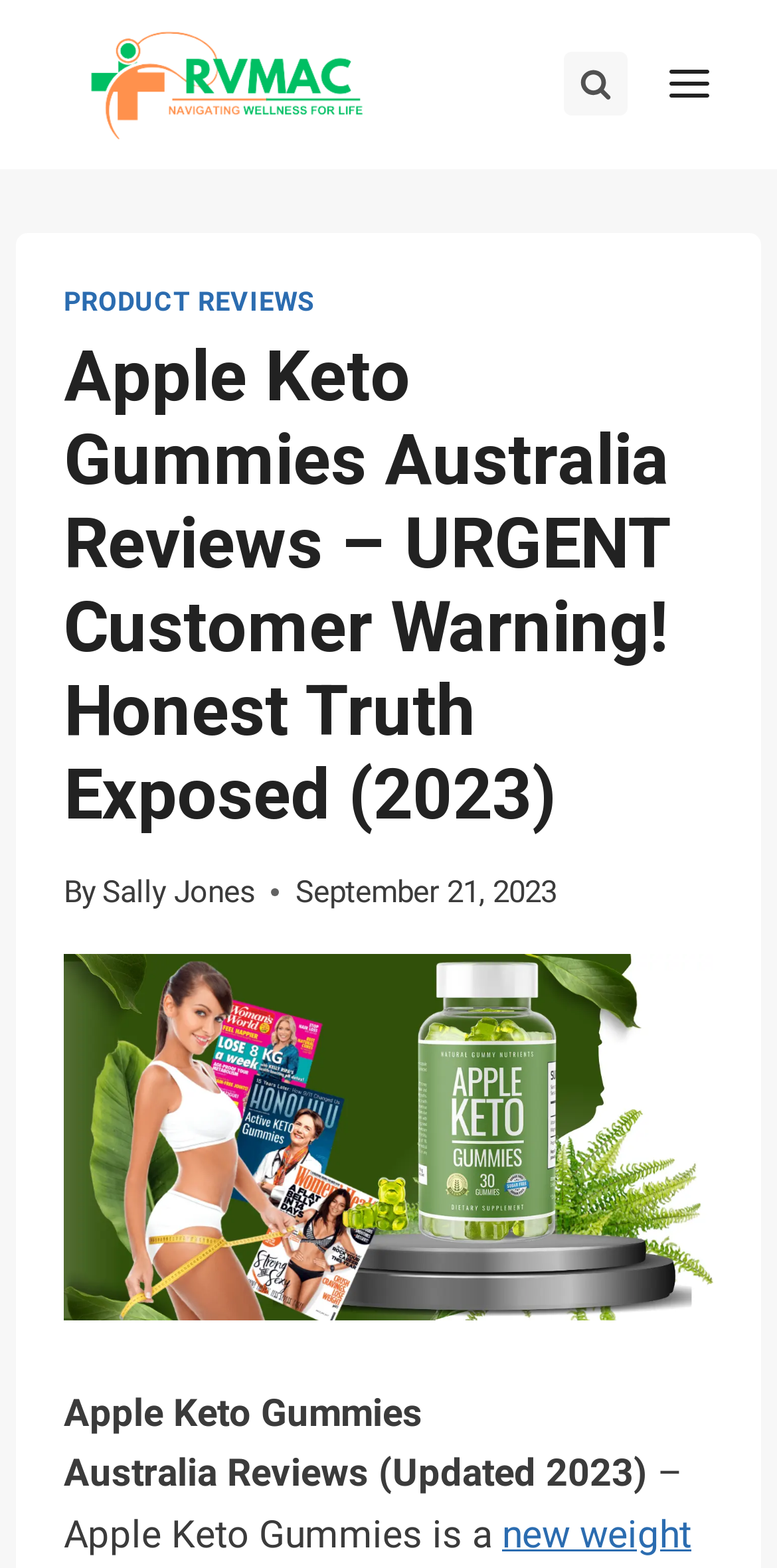Produce an extensive caption that describes everything on the webpage.

The webpage is about Apple Keto Gummies Australia Reviews, a weight loss product. At the top left corner, there is a logo of "rvmac" which is an image and a link. Next to it, on the top right corner, there are two buttons: "View Search Form" and "Open menu". 

When the "Open menu" button is expanded, a header section appears, which contains a link to "PRODUCT REVIEWS" on the top left, followed by a heading that reads "Apple Keto Gummies Australia Reviews – URGENT Customer Warning! Honest Truth Exposed (2023)". Below the heading, there is a text "By Sally Jones" and a timestamp "September 21, 2023". 

Below this section, there is a large image related to Apple Keto Gummies Australia Reviews. Under the image, there are three lines of text: "Reviews (Updated 2023)", a blank space, and a description of Apple Keto Gummies, which is a new weight loss product that helps users burn extra calories and lose weight.

At the bottom right corner, there is a "Scroll to top" button.